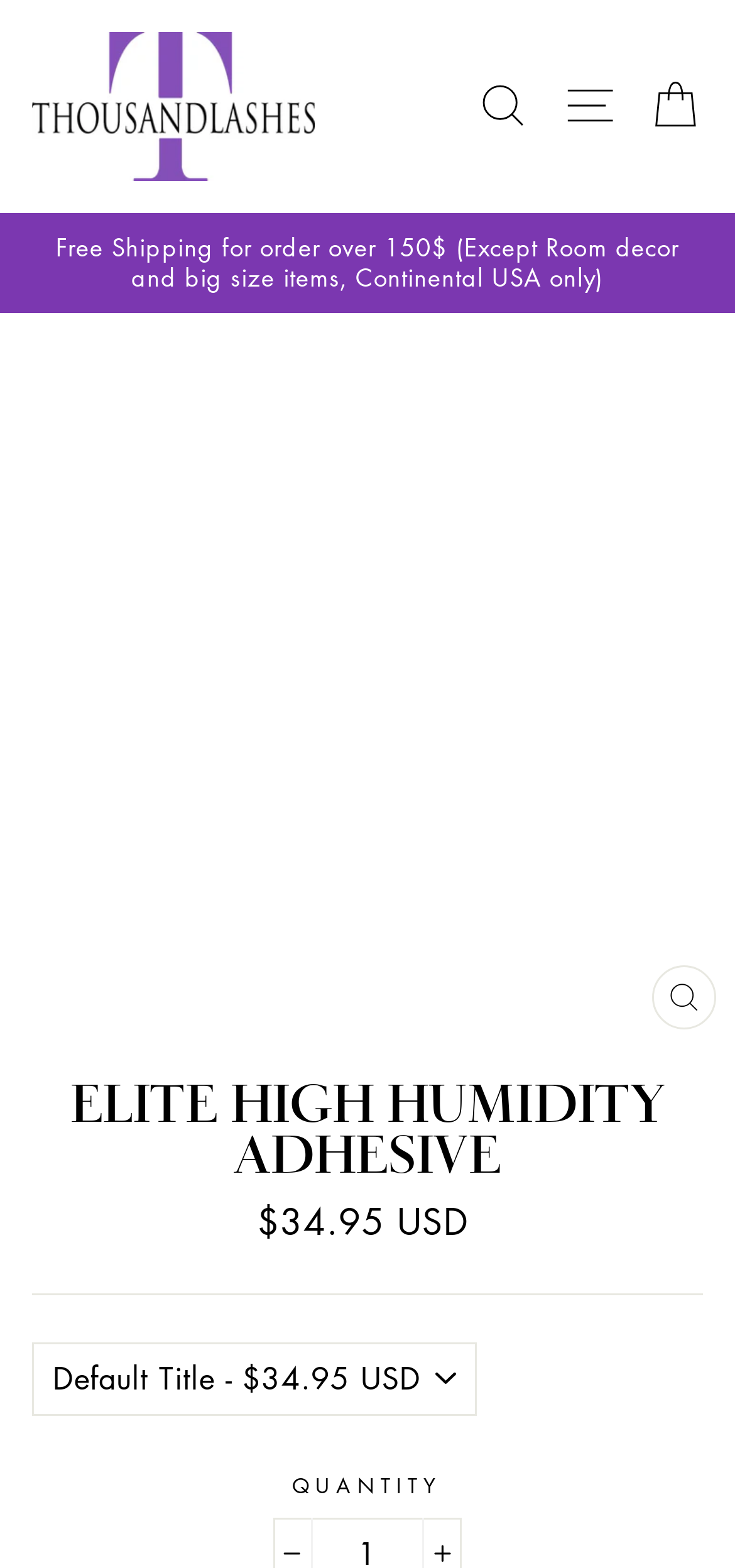Please identify the webpage's heading and generate its text content.

ELITE HIGH HUMIDITY ADHESIVE